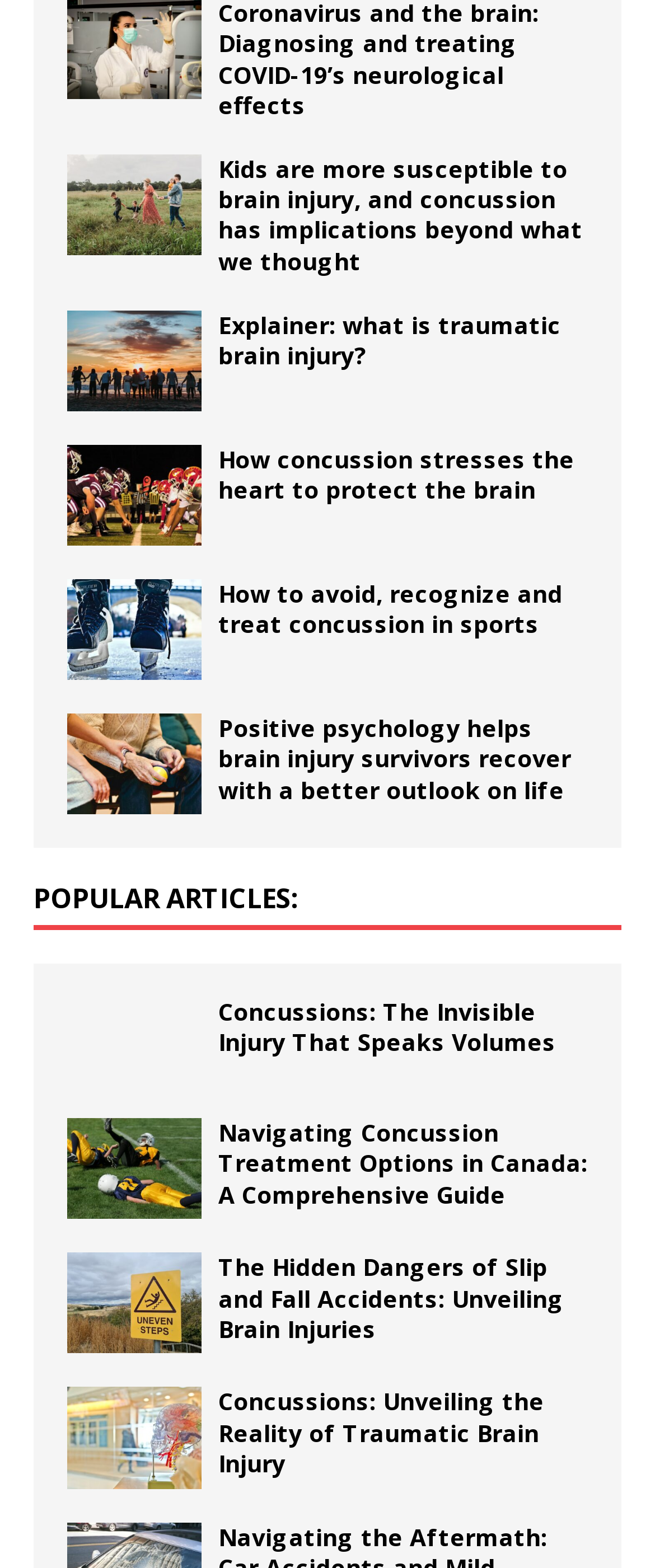What is the topic of the articles on this webpage?
Provide a detailed and extensive answer to the question.

After analyzing the headings and links of the articles, I found that they are all related to brain injury and concussion, including their causes, effects, and treatments.